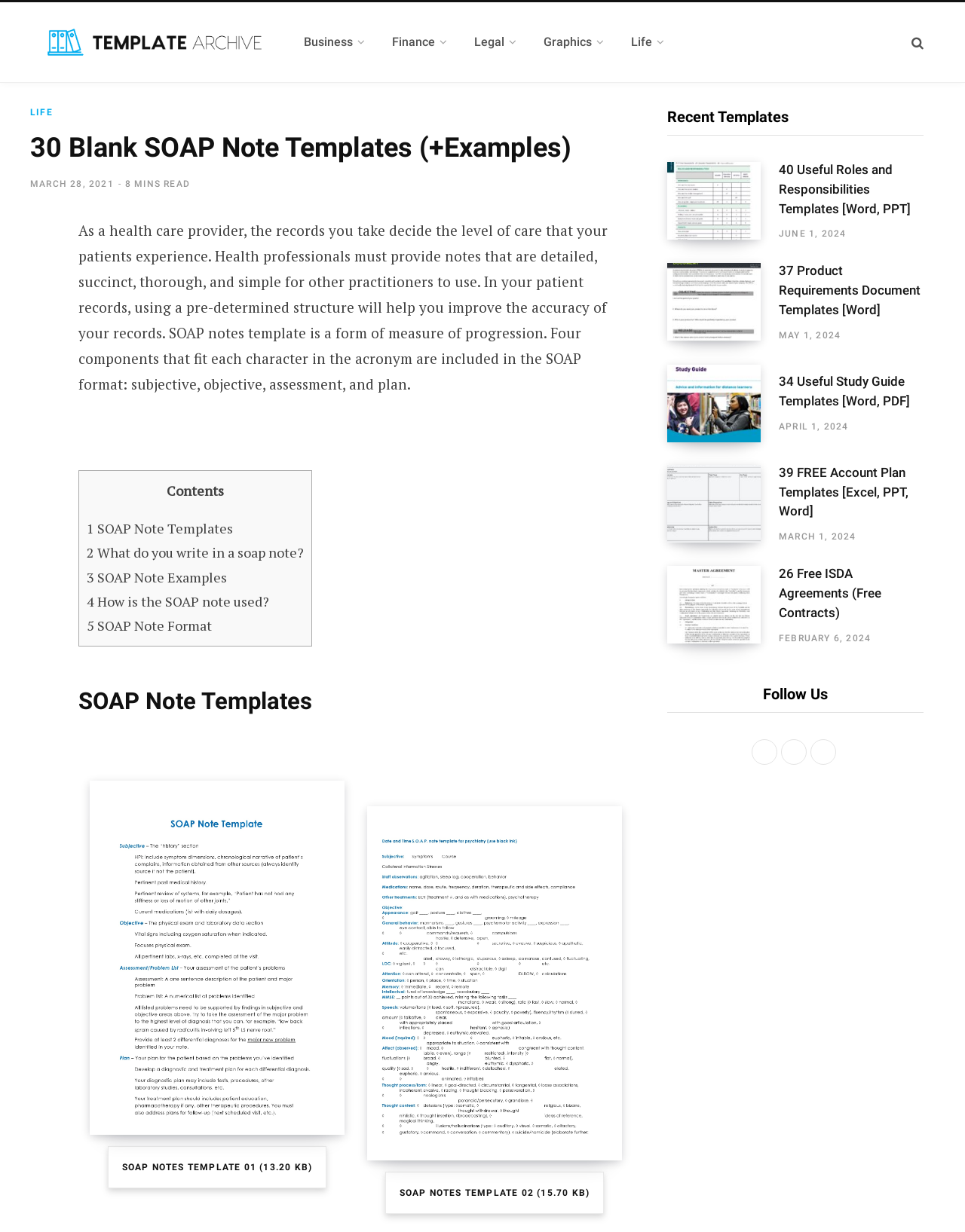Can I share the SOAP note templates on social media?
Please provide a comprehensive answer based on the information in the image.

The webpage provides social media sharing links, including Facebook, Twitter, and Pinterest, allowing users to share the SOAP note templates with others.